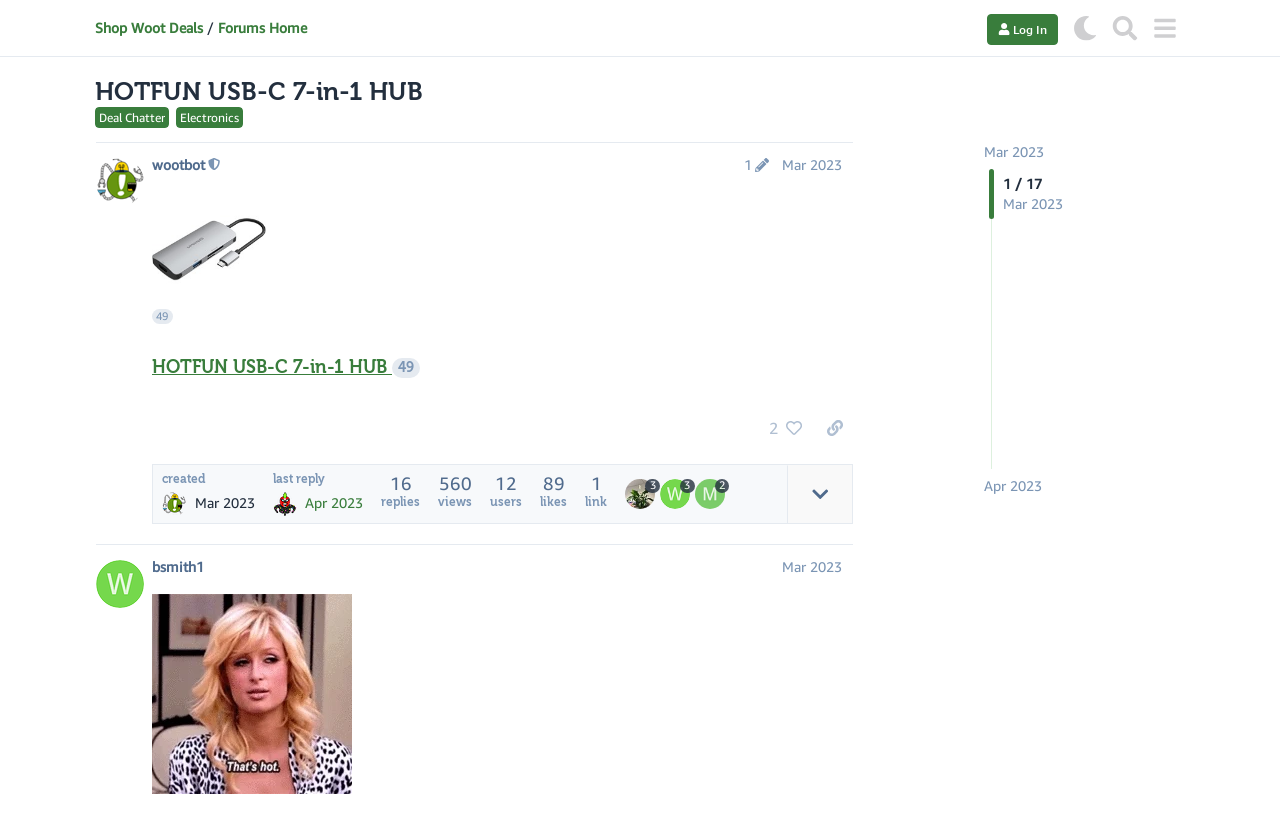What is the name of the product?
Please provide a single word or phrase answer based on the image.

HOTFUN USB-C 7-in-1 HUB